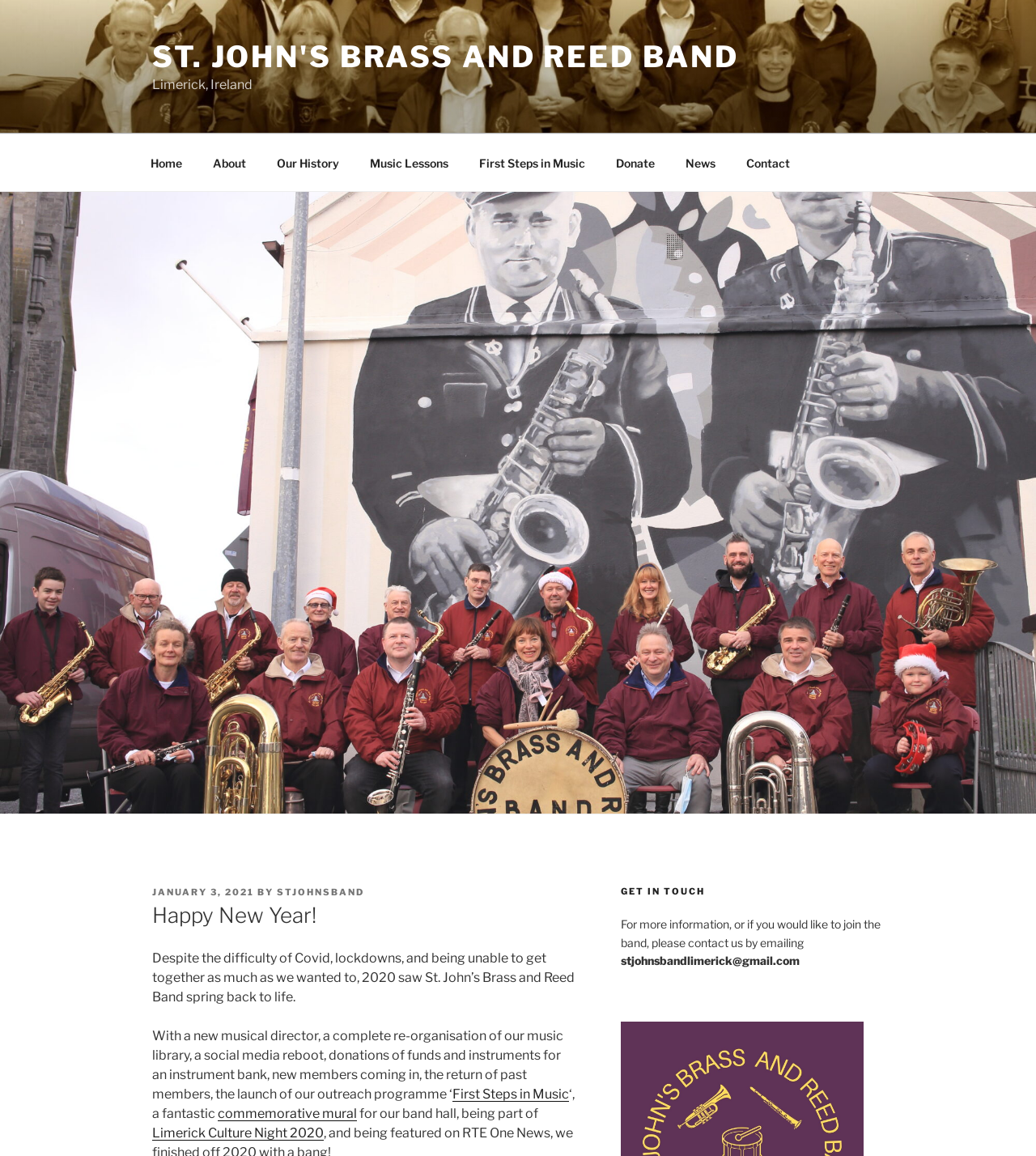Provide the bounding box coordinates of the area you need to click to execute the following instruction: "Learn more about 'First Steps in Music'".

[0.437, 0.94, 0.549, 0.953]